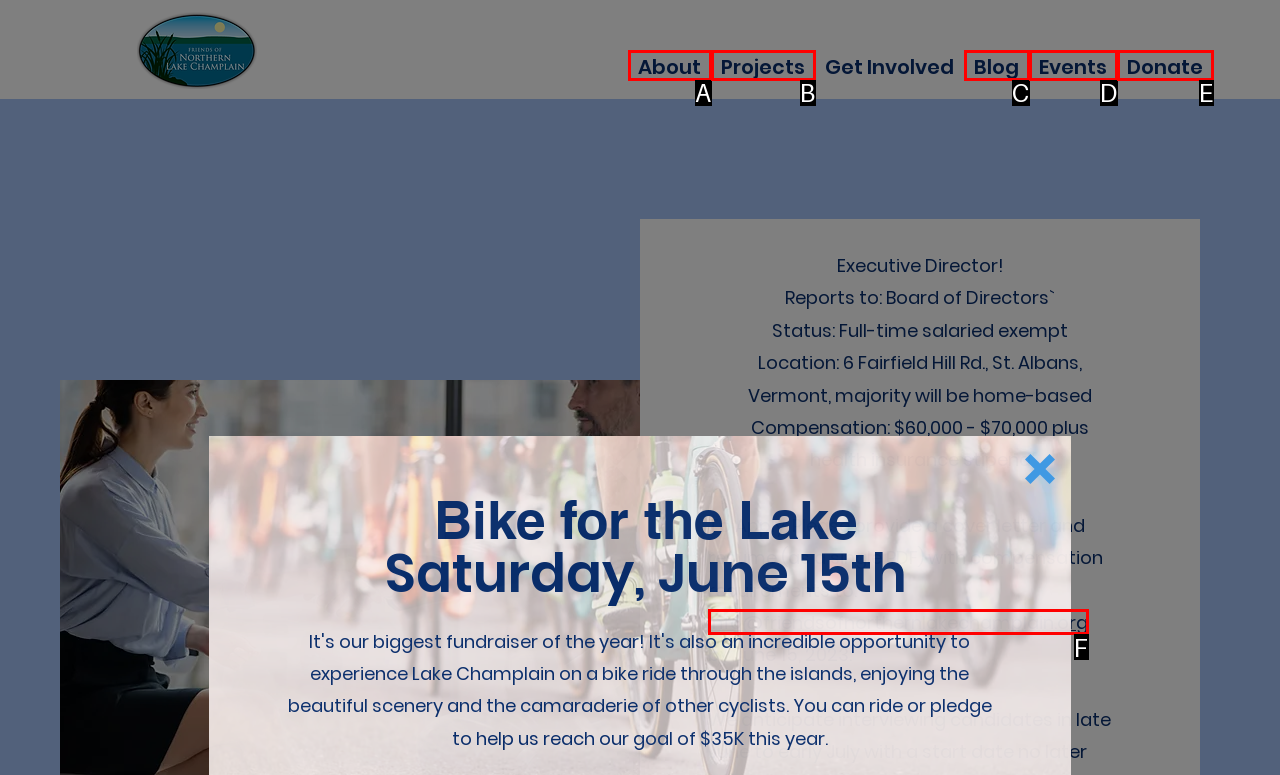Tell me which one HTML element best matches the description: About
Answer with the option's letter from the given choices directly.

A